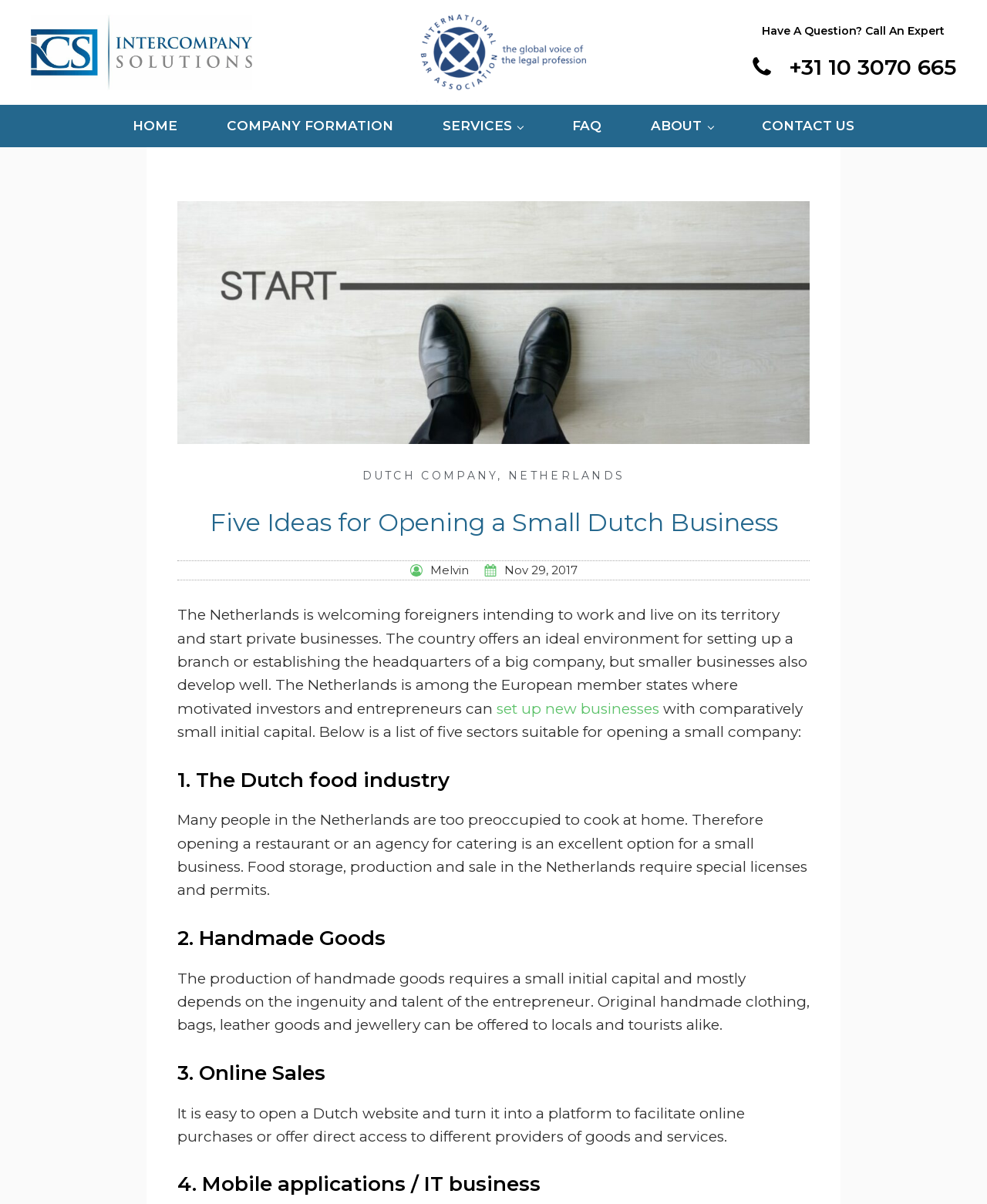Who wrote the article 'Five Ideas for Opening a Small Dutch Business'?
Look at the screenshot and give a one-word or phrase answer.

Melvin